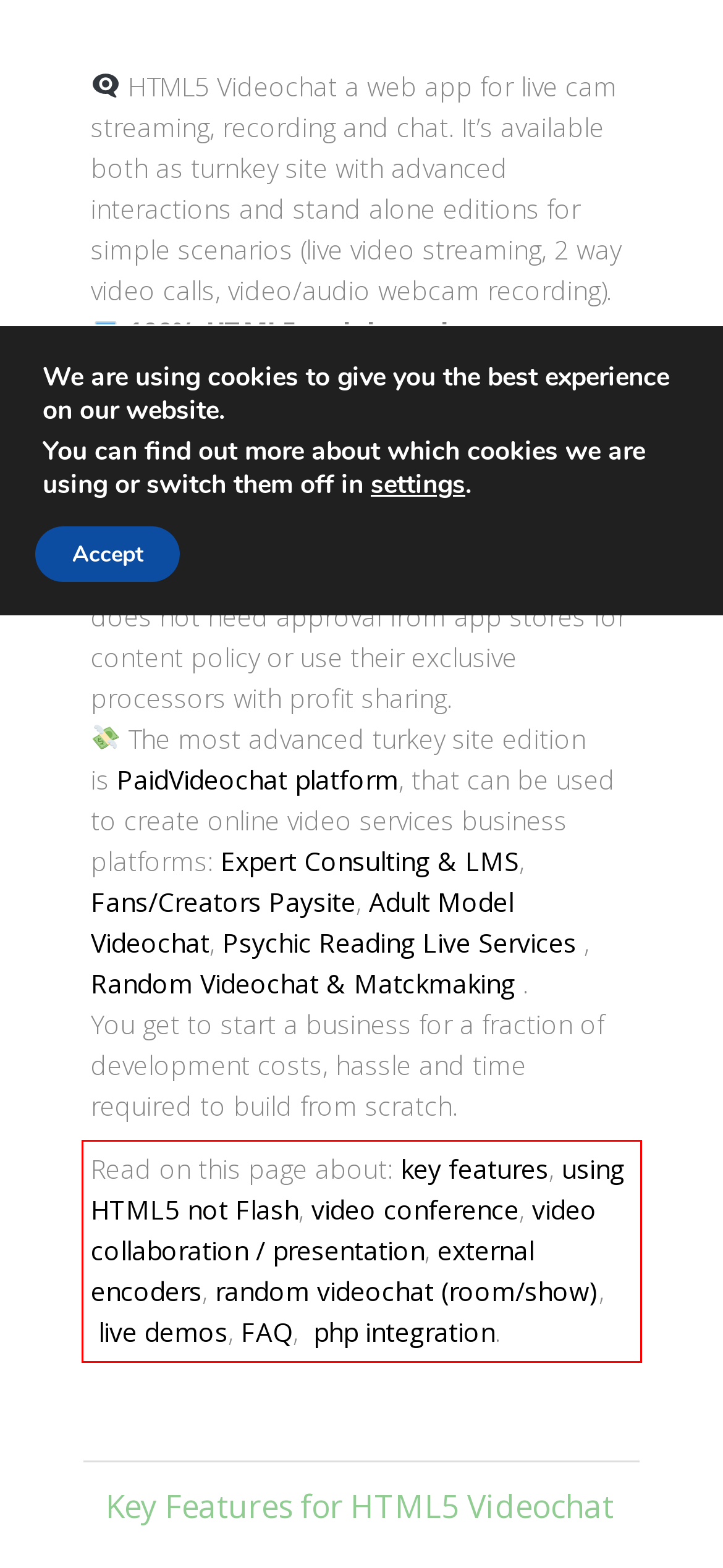You have a screenshot of a webpage with a UI element highlighted by a red bounding box. Use OCR to obtain the text within this highlighted area.

Read on this page about: key features, using HTML5 not Flash, video conference, video collaboration / presentation, external encoders, random videochat (room/show), live demos, FAQ, php integration.